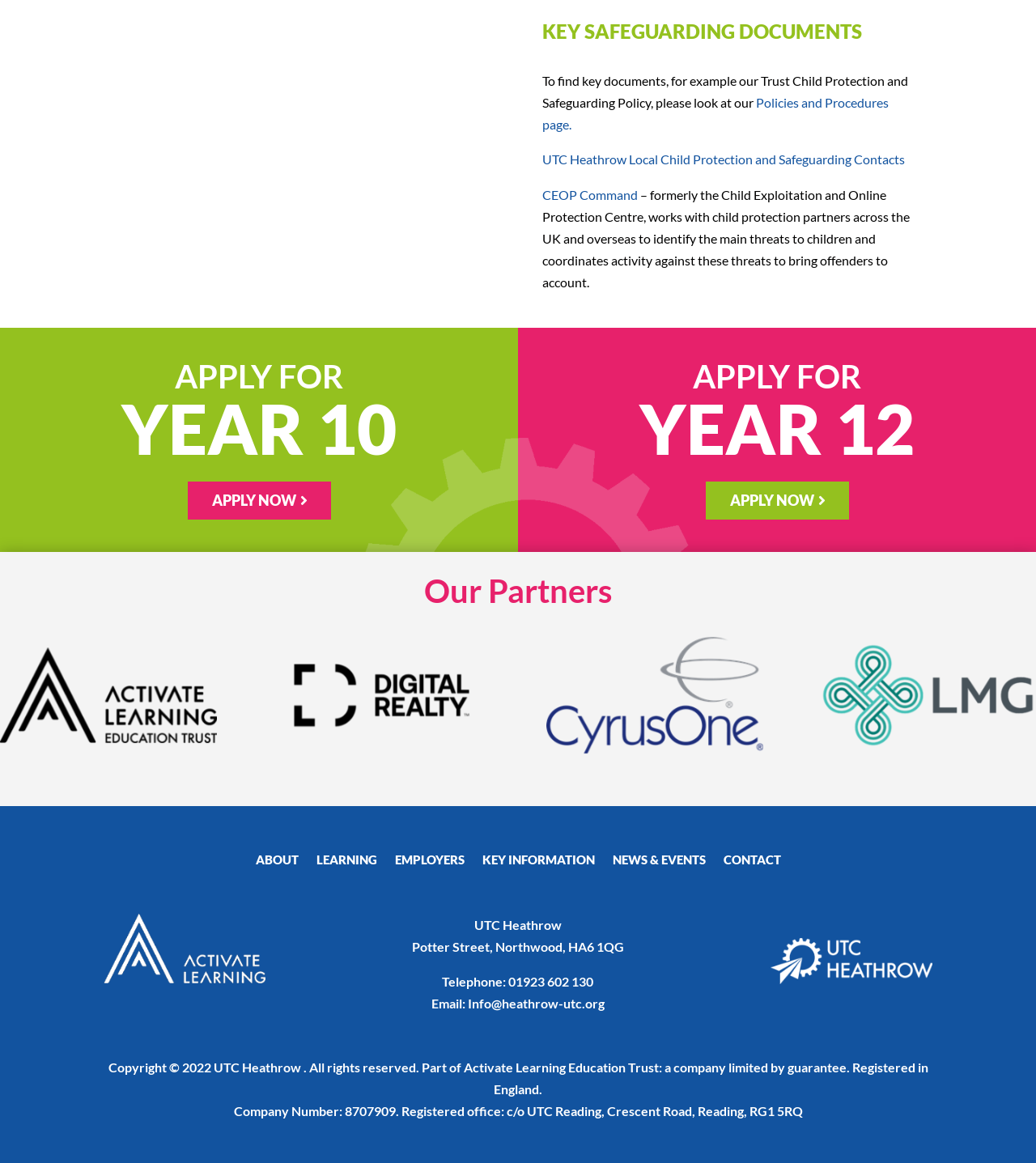How many images are there in the 'Our Partners' section?
Provide an in-depth and detailed answer to the question.

The 'Our Partners' section is located in the middle of the webpage and contains four images, each representing a different partner.